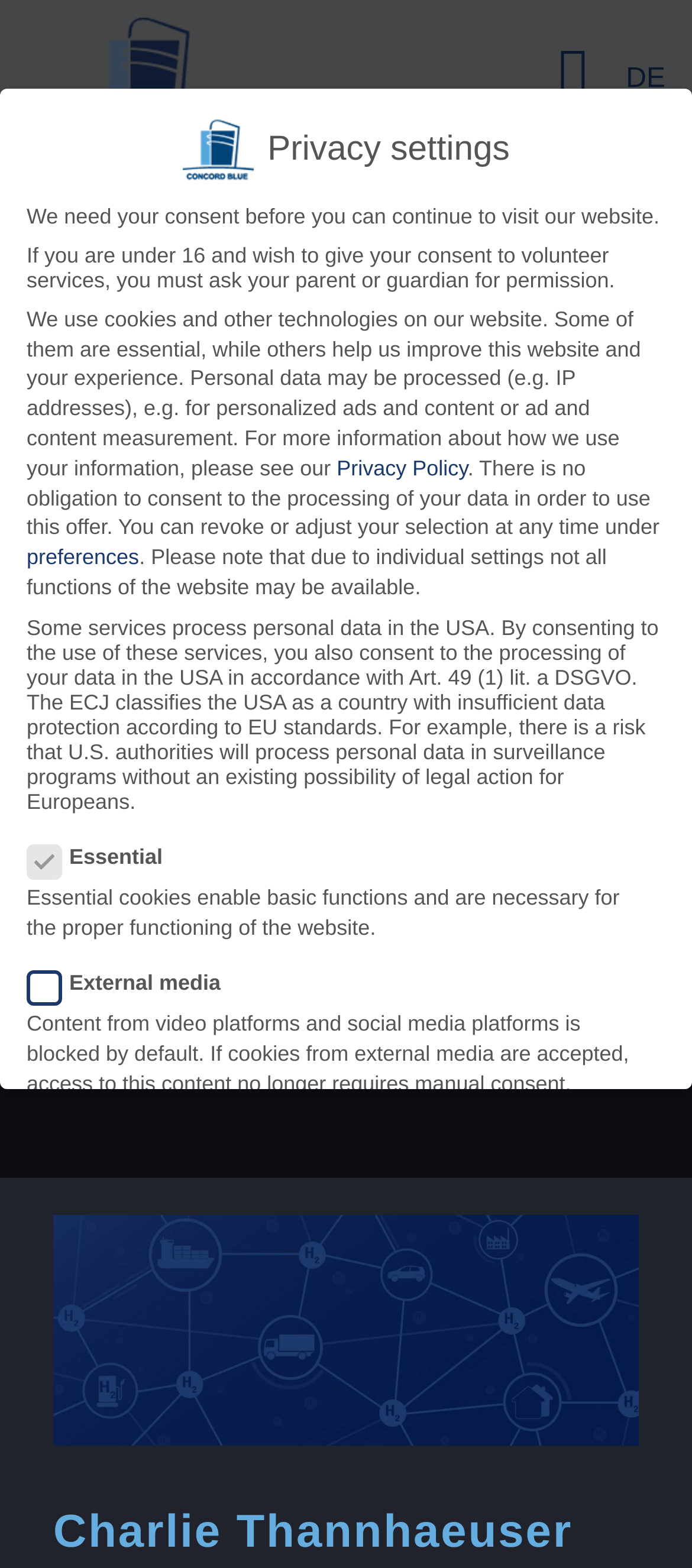Give a short answer using one word or phrase for the question:
How many blog entries has Concord Blue Engineering created?

8